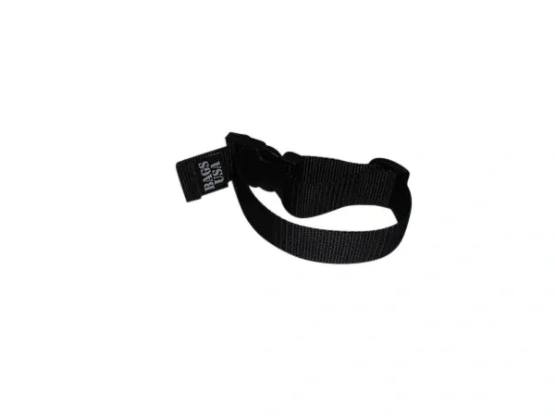What is the minimum length of the adjustable strap?
Based on the image content, provide your answer in one word or a short phrase.

9 inches